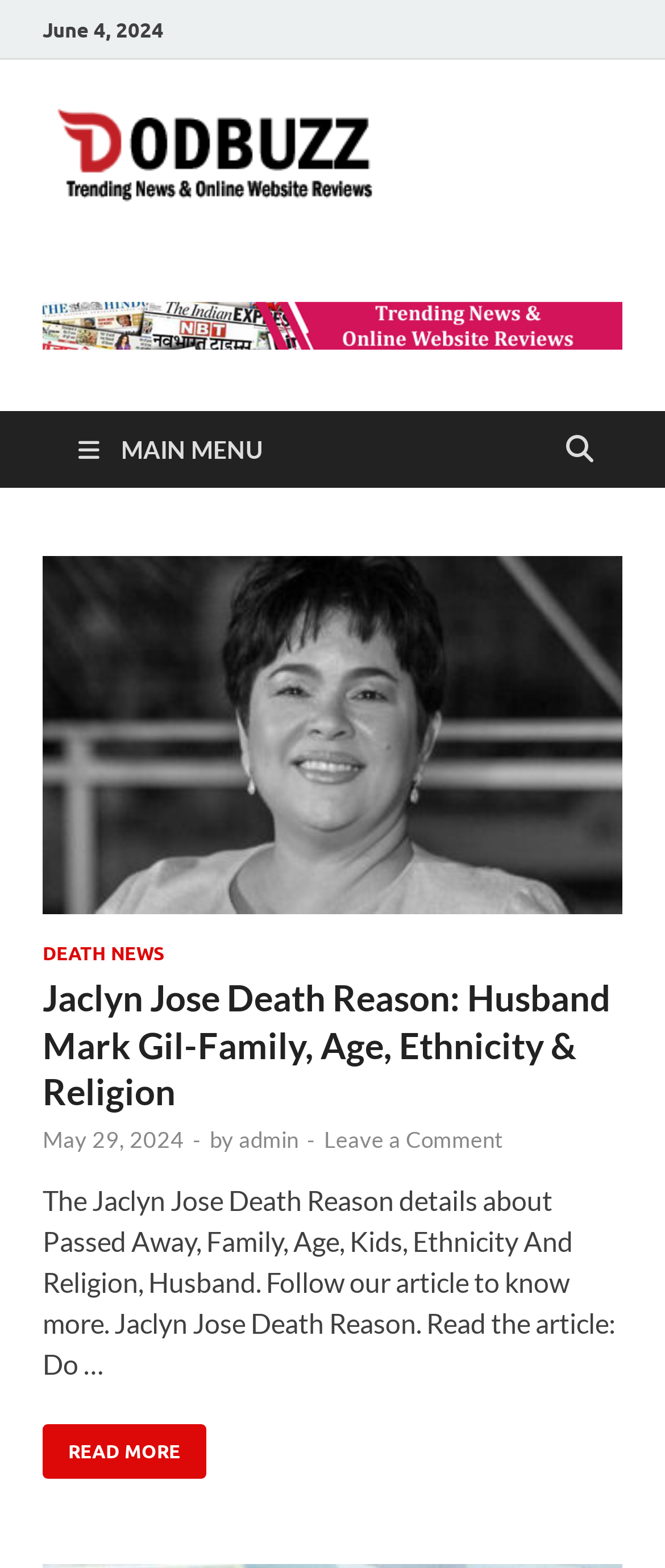Answer the question below in one word or phrase:
What is the purpose of the button with the '' icon?

Unknown